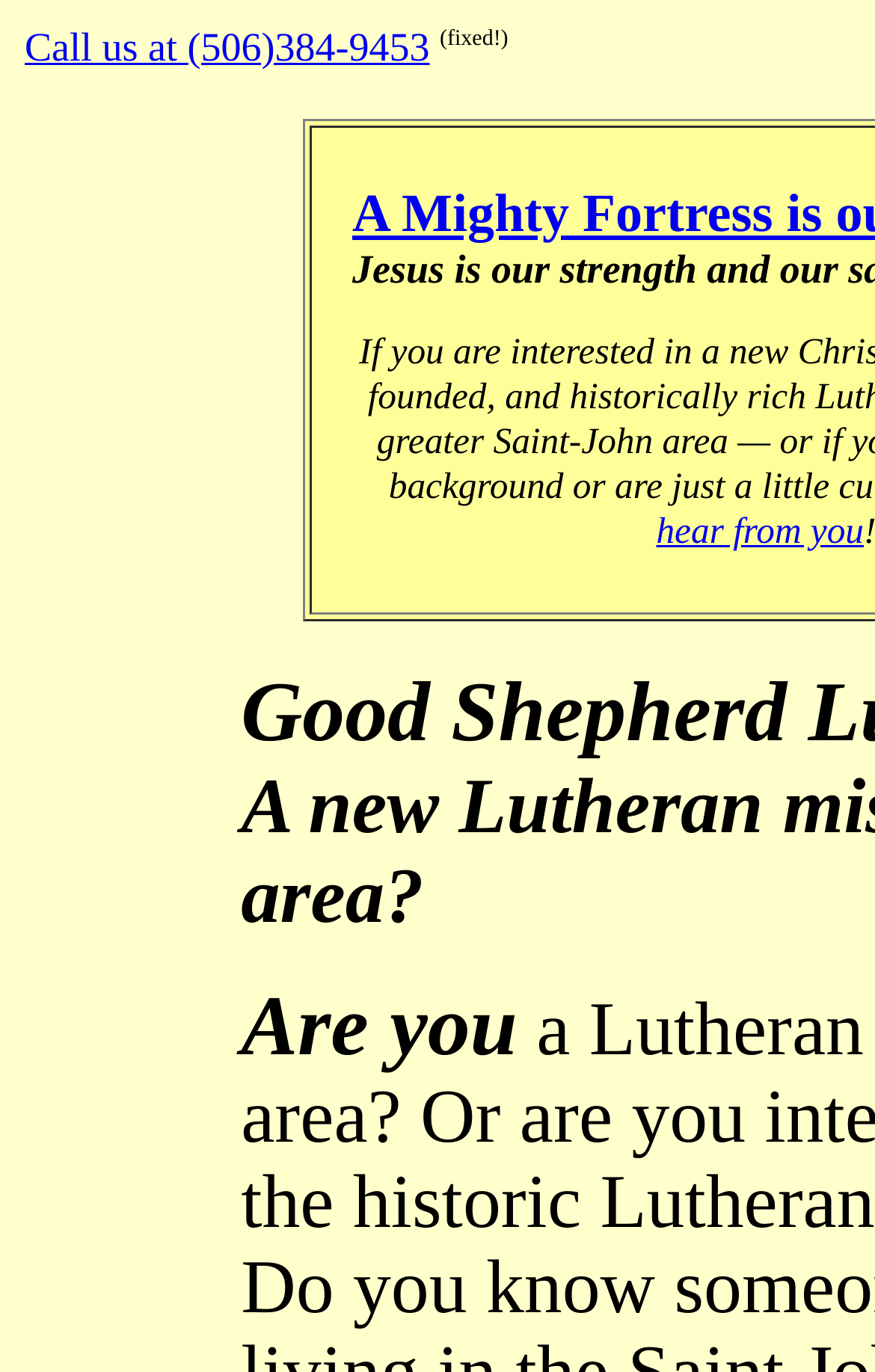Extract the bounding box coordinates for the UI element described as: "hear from you".

[0.75, 0.371, 0.987, 0.402]